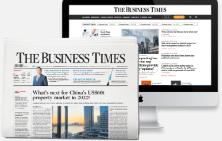What is the background of the physical newspaper?
Give a comprehensive and detailed explanation for the question.

The physical newspaper in the image has a background that features a glimpse of an urban skyline, suggesting a focus on financial and market developments.